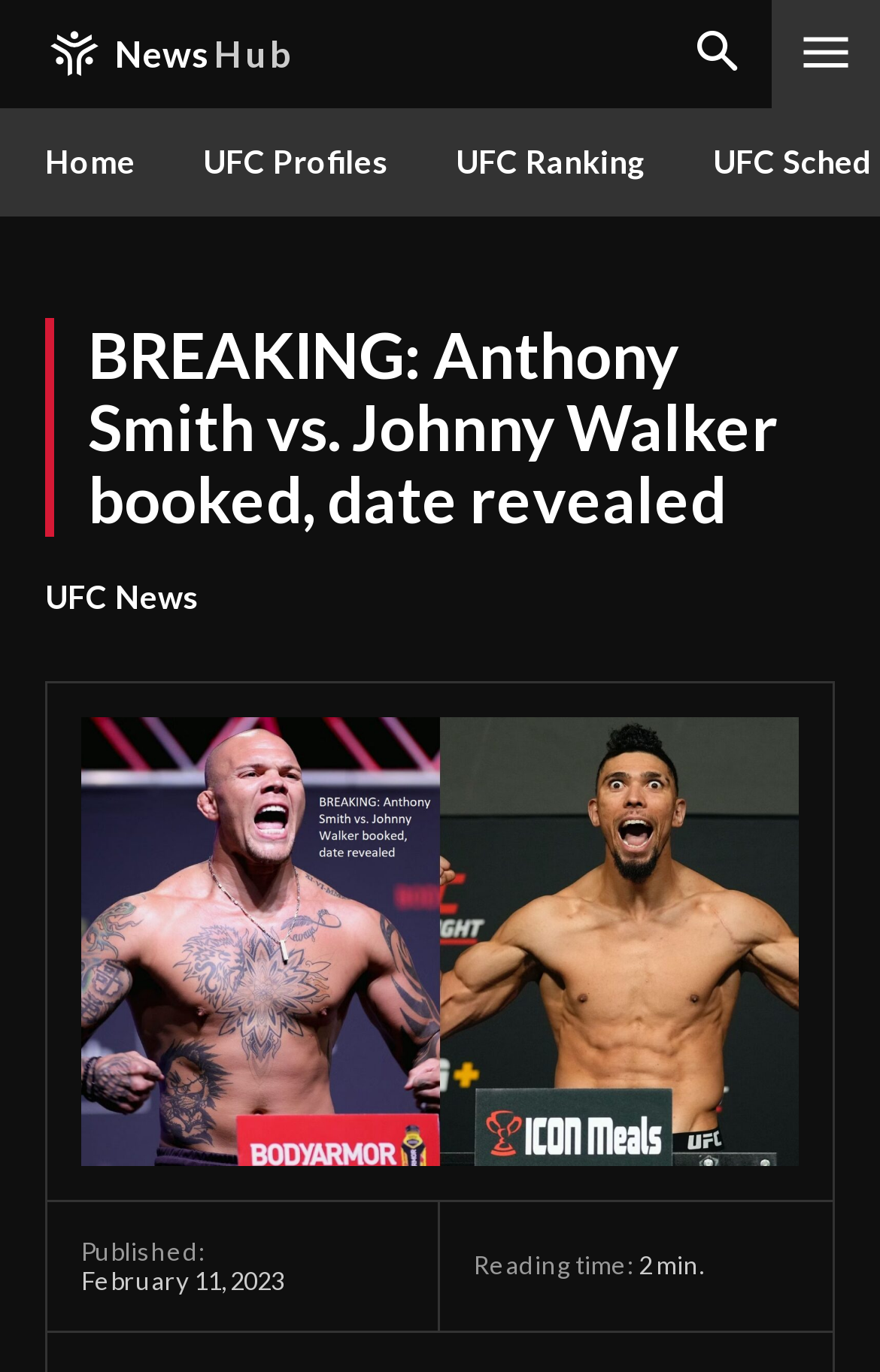Find the bounding box coordinates for the element described here: "NewsHub".

[0.051, 0.018, 0.337, 0.061]